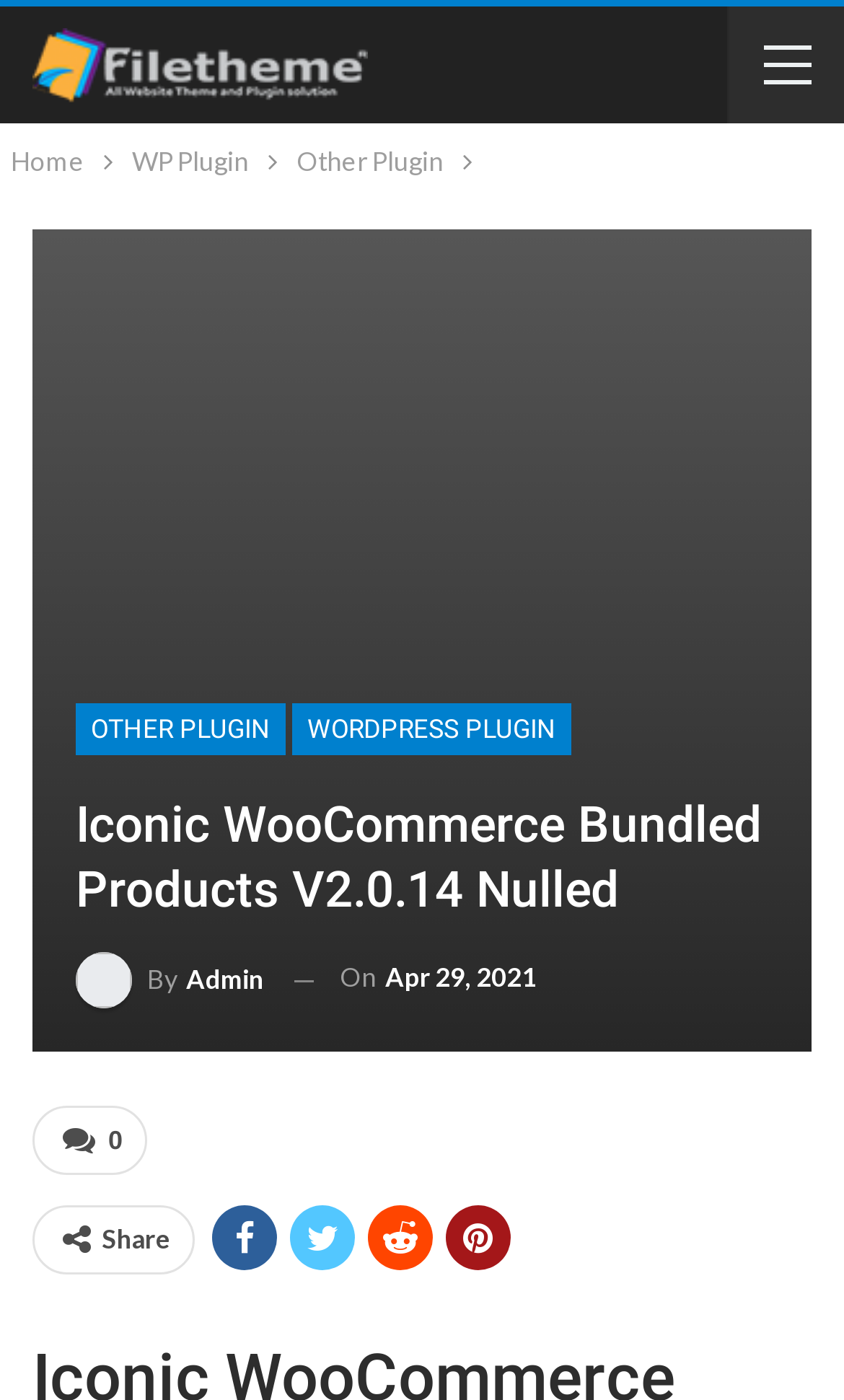What type of plugin is being described?
Can you provide a detailed and comprehensive answer to the question?

Based on the heading 'Iconic WooCommerce Bundled Products V2.0.14 Nulled' and the links 'WP Plugin' and 'Other Plugin', it can be inferred that the webpage is describing a WooCommerce Bundled Products plugin.